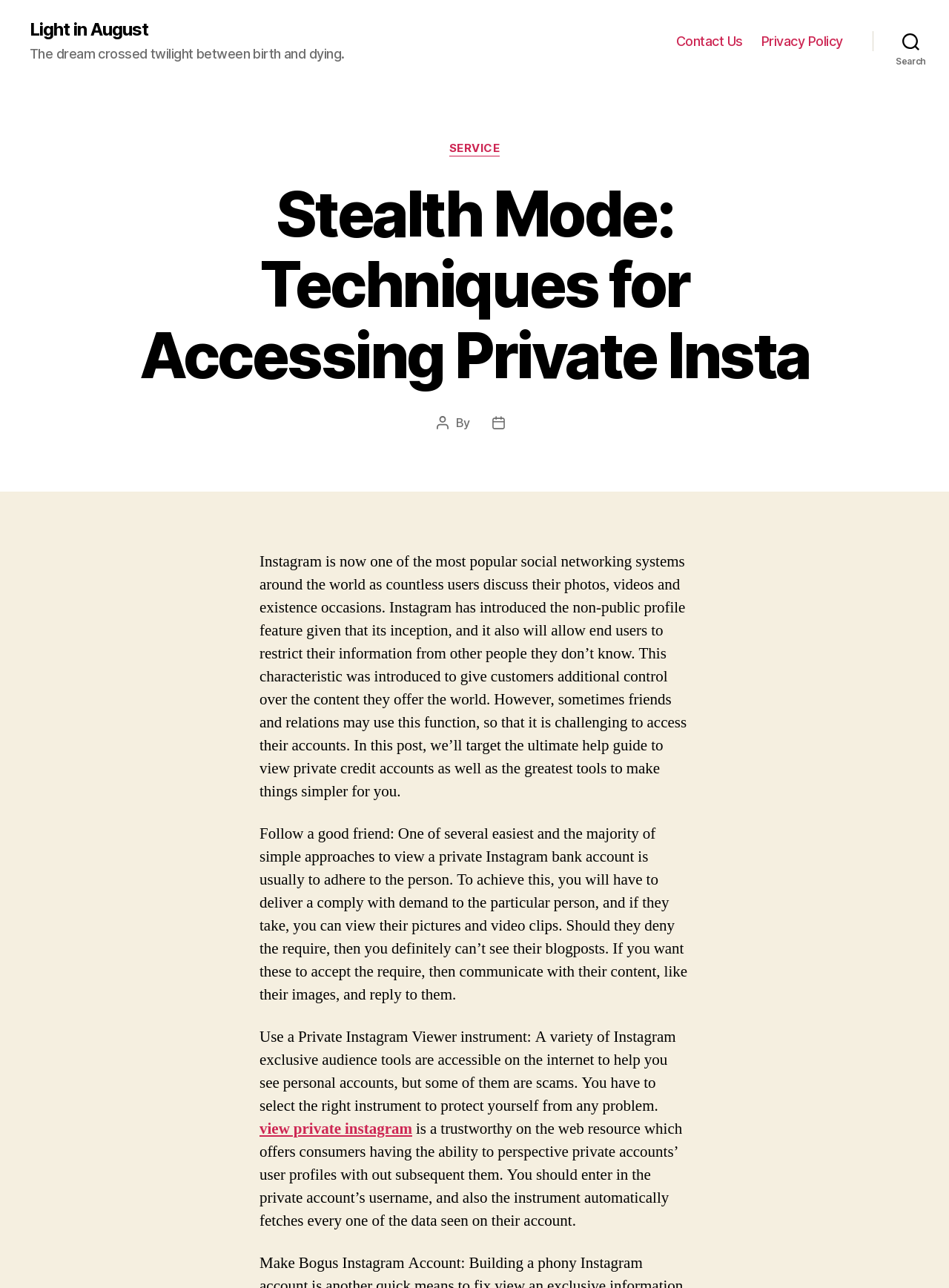Using the webpage screenshot, locate the HTML element that fits the following description and provide its bounding box: "Contact Us".

[0.712, 0.026, 0.783, 0.038]